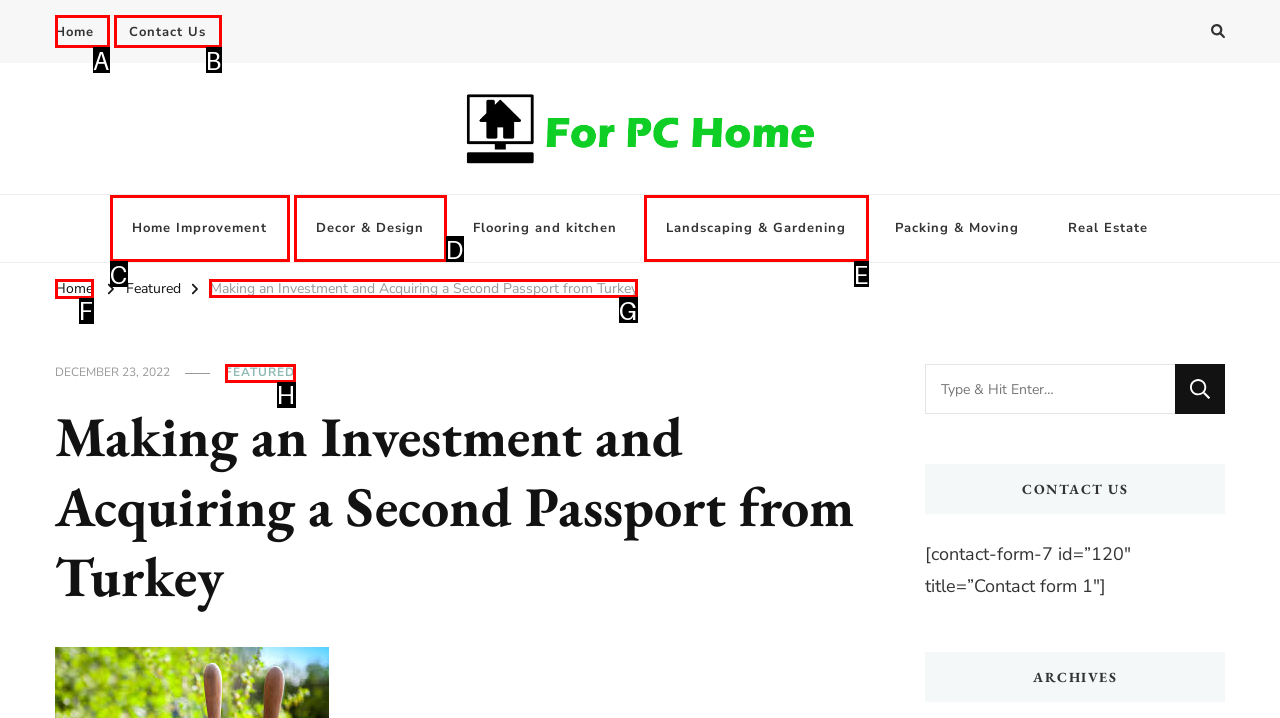Identify the appropriate choice to fulfill this task: Click on the Making an Investment and Acquiring a Second Passport from Turkey link
Respond with the letter corresponding to the correct option.

G